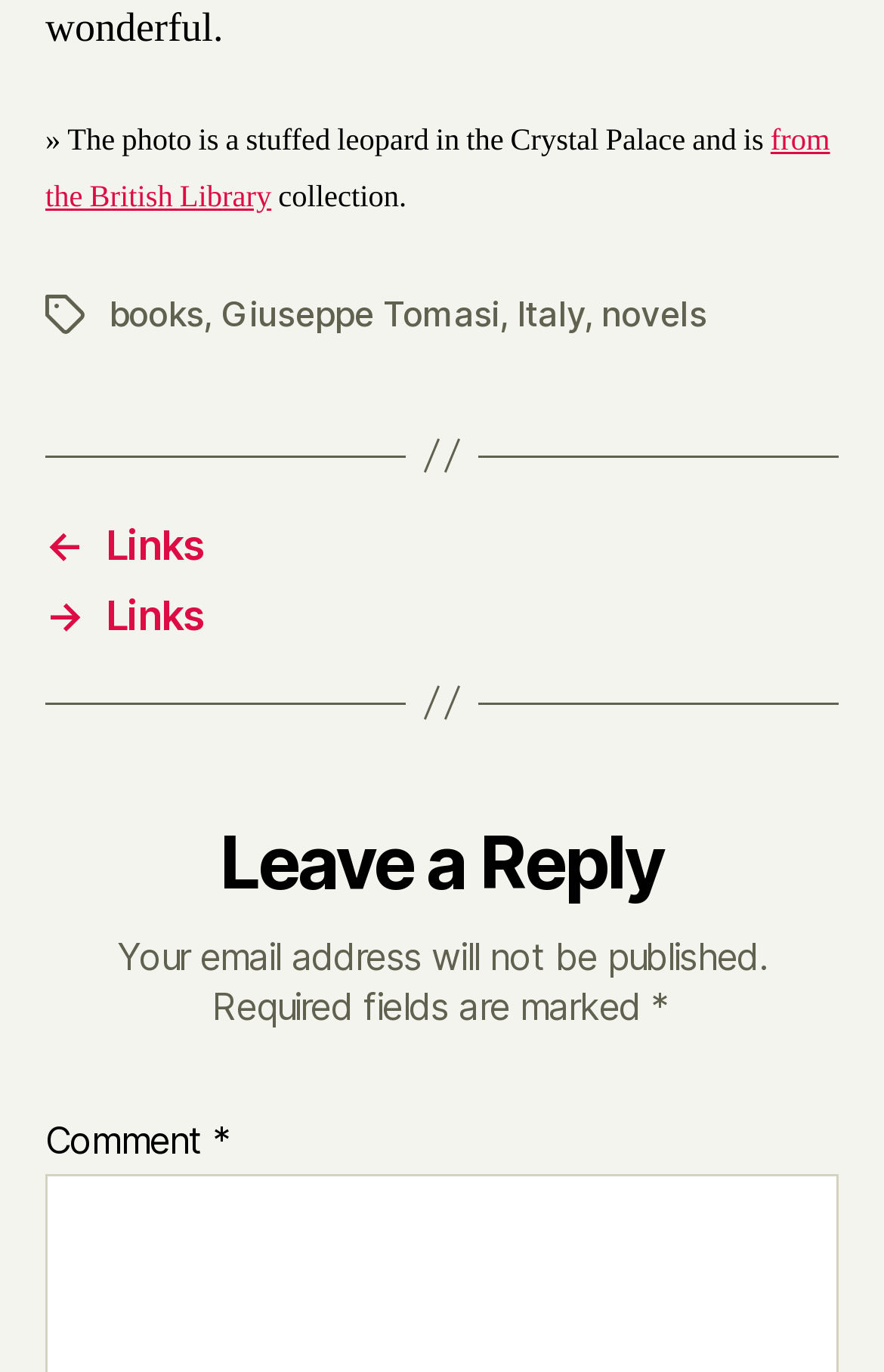What is the subject of the photo? Look at the image and give a one-word or short phrase answer.

stuffed leopard